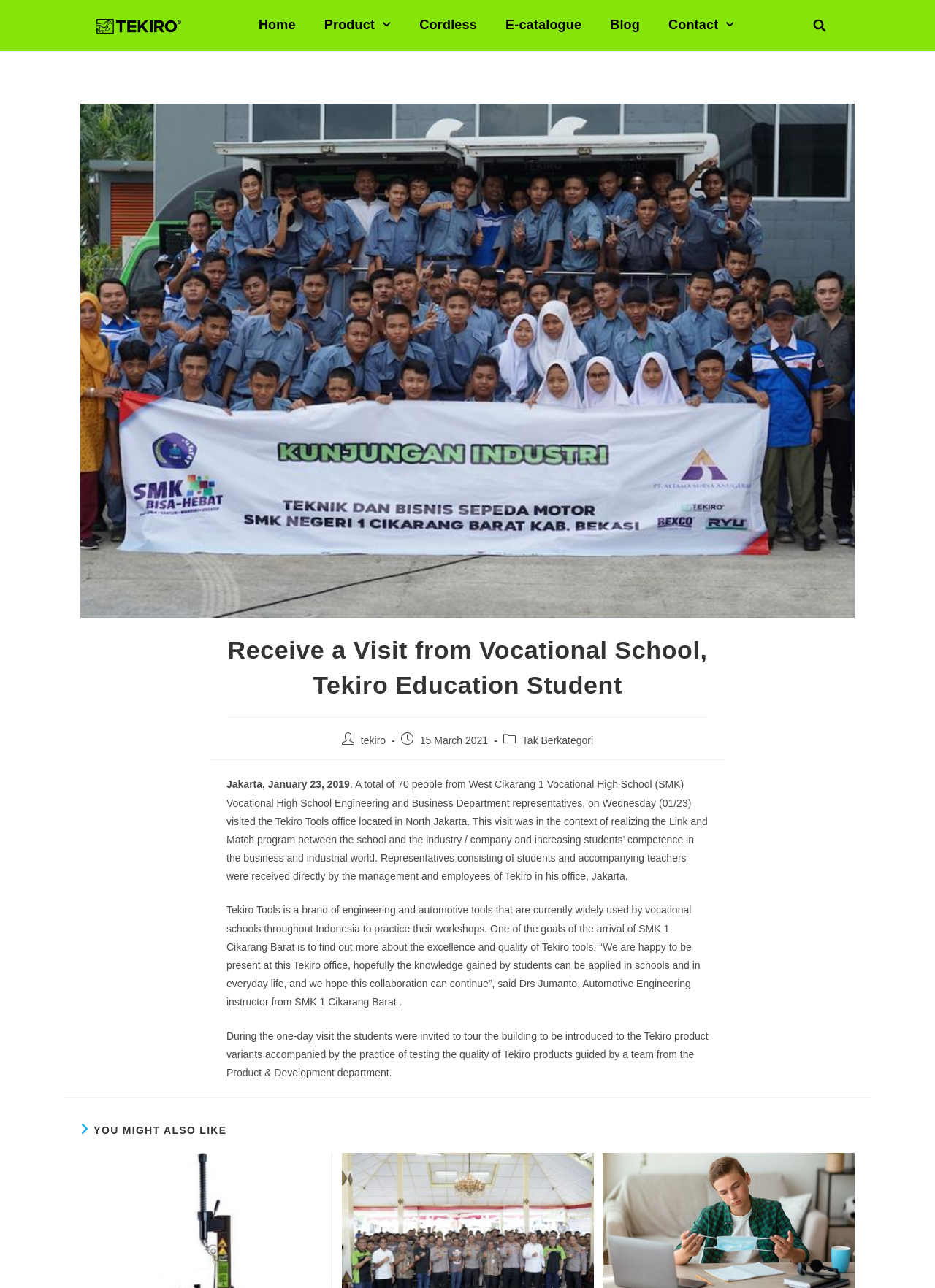Using the provided description Tak Berkategori, find the bounding box coordinates for the UI element. Provide the coordinates in (top-left x, top-left y, bottom-right x, bottom-right y) format, ensuring all values are between 0 and 1.

[0.558, 0.57, 0.634, 0.58]